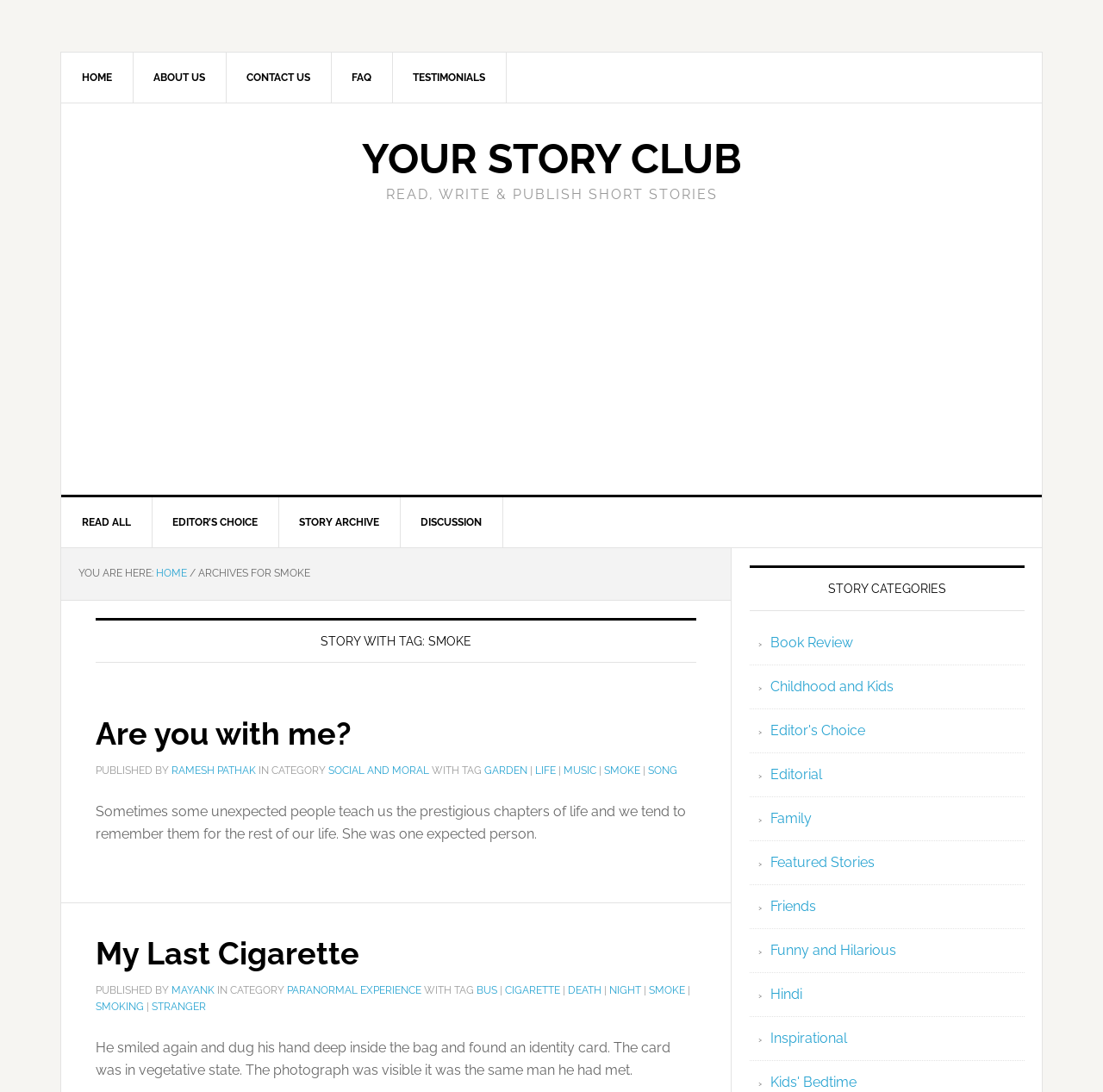What is the main topic of this webpage? Observe the screenshot and provide a one-word or short phrase answer.

Short stories